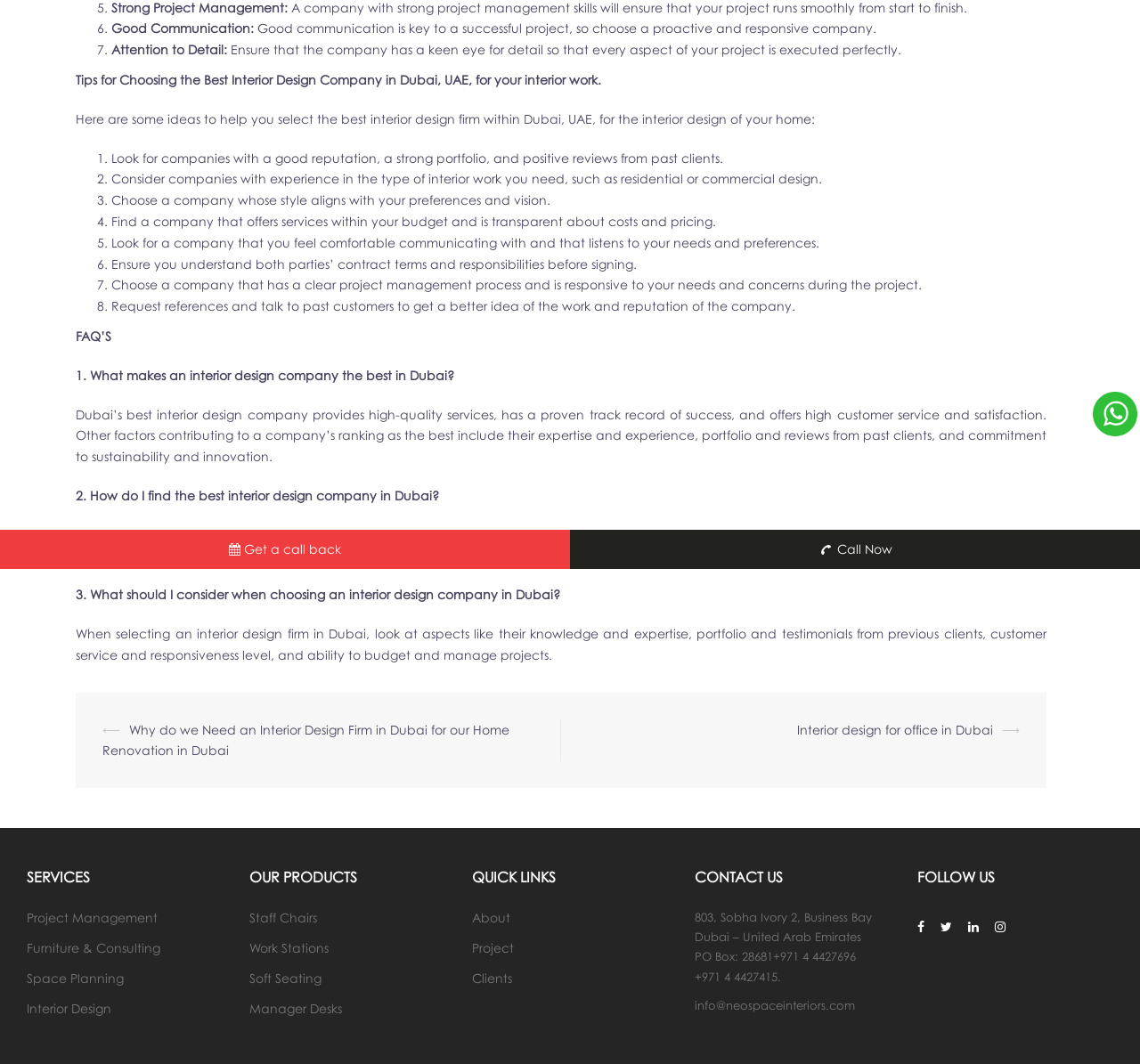For the element described, predict the bounding box coordinates as (top-left x, top-left y, bottom-right x, bottom-right y). All values should be between 0 and 1. Element description: Staff Chairs

[0.219, 0.855, 0.278, 0.87]